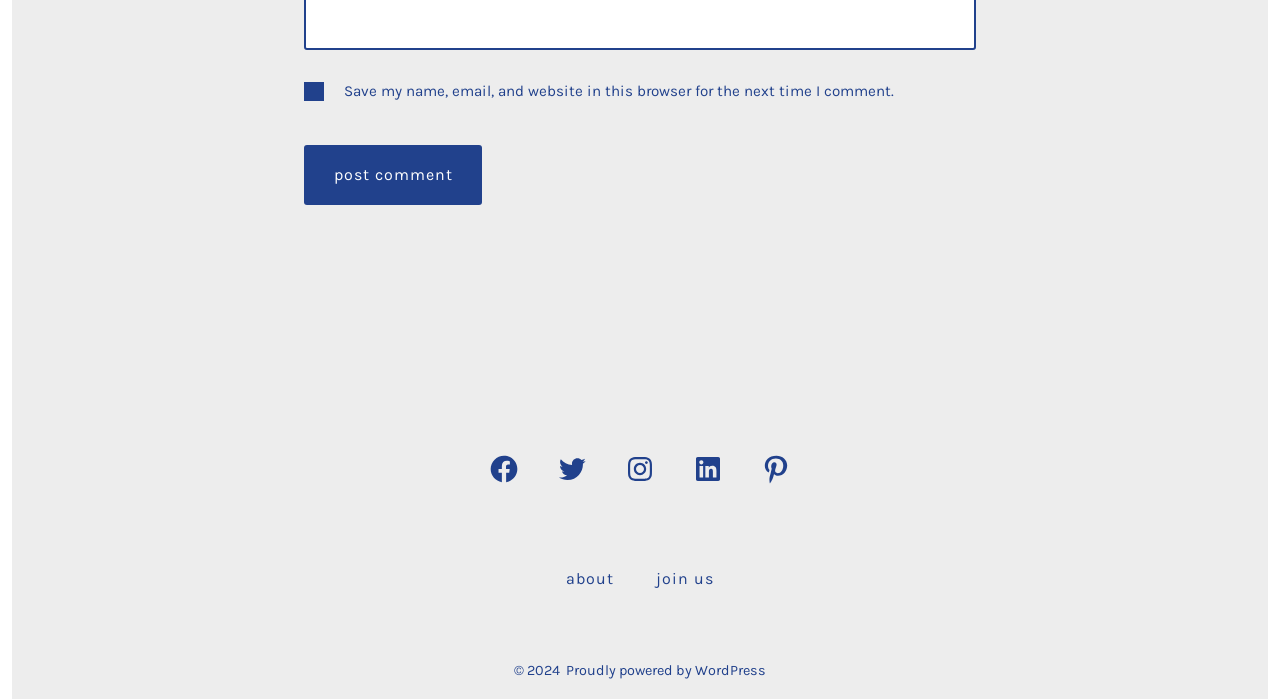Answer the question using only a single word or phrase: 
How many links are in the footer menu?

2